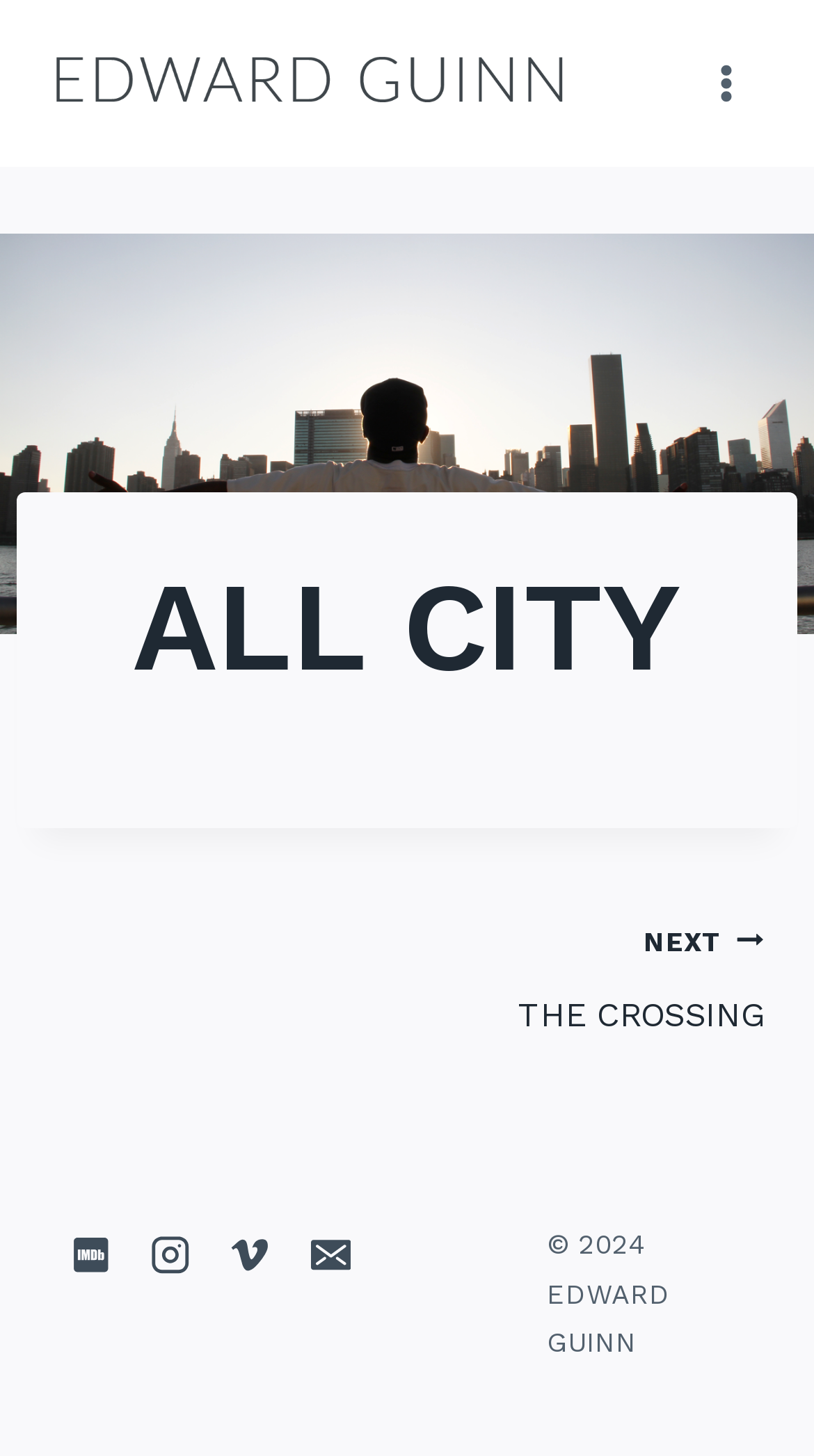What is the title of the latest post?
Answer with a single word or phrase, using the screenshot for reference.

ALL CITY